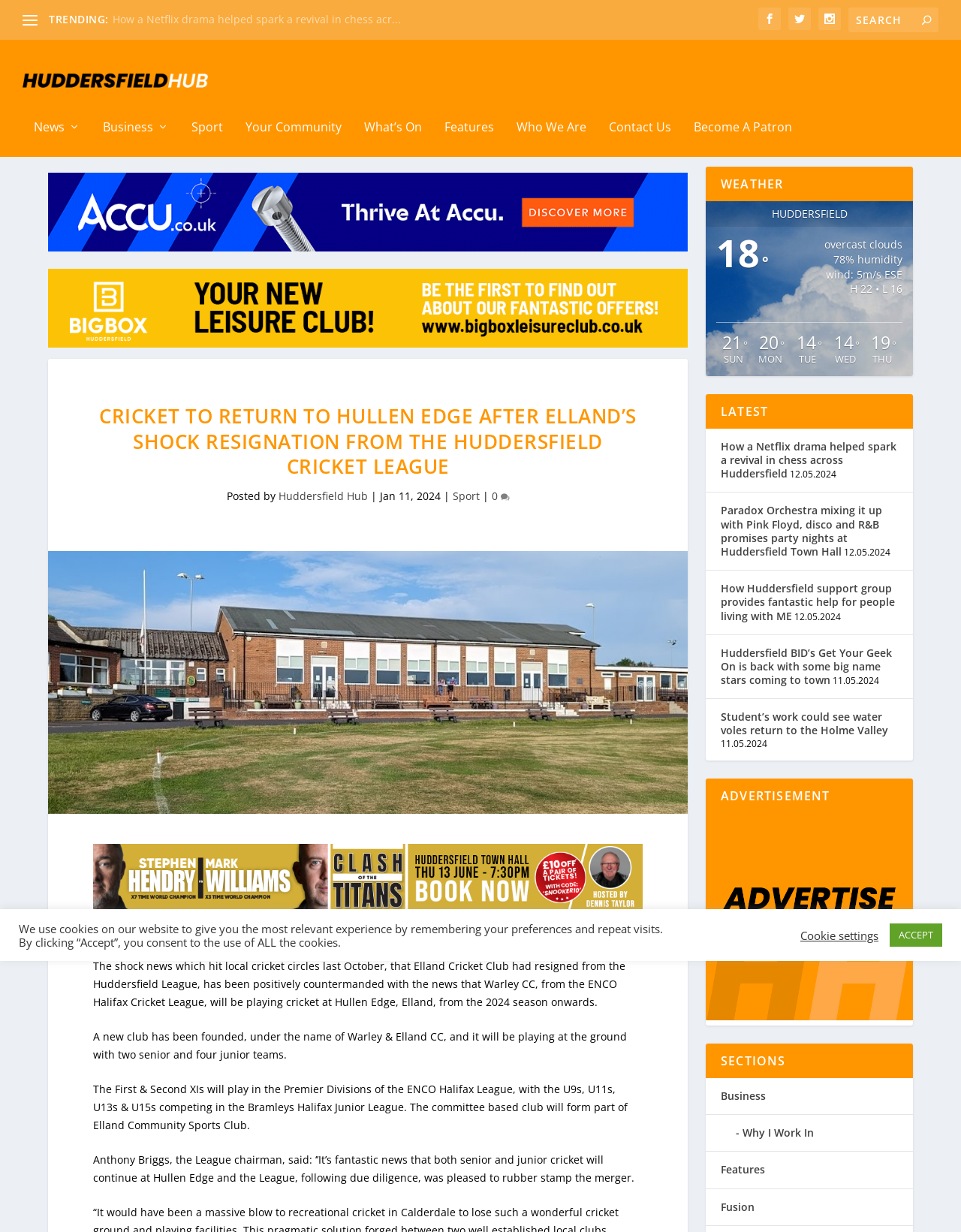What is the name of the cricket club formed?
Based on the visual content, answer with a single word or a brief phrase.

Warley & Elland CC